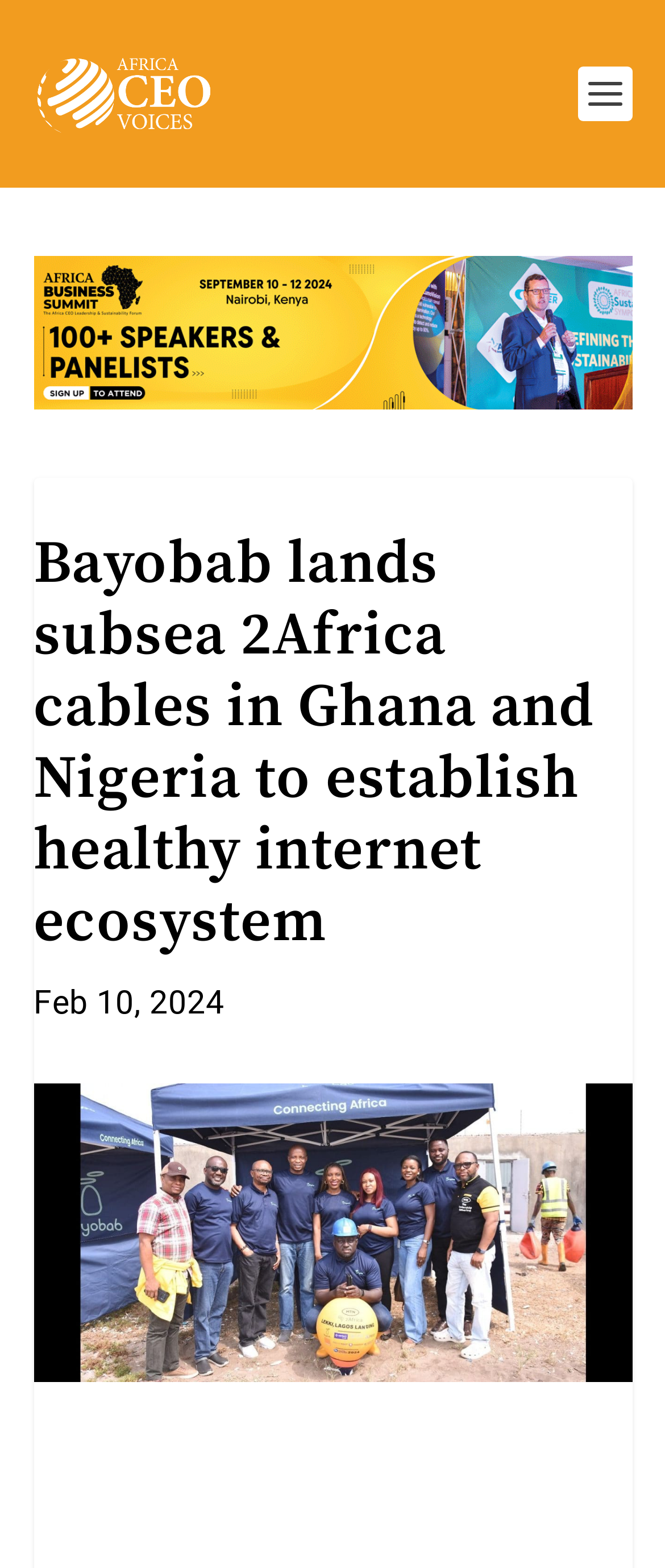Is there an image on the webpage?
Use the screenshot to answer the question with a single word or phrase.

Yes